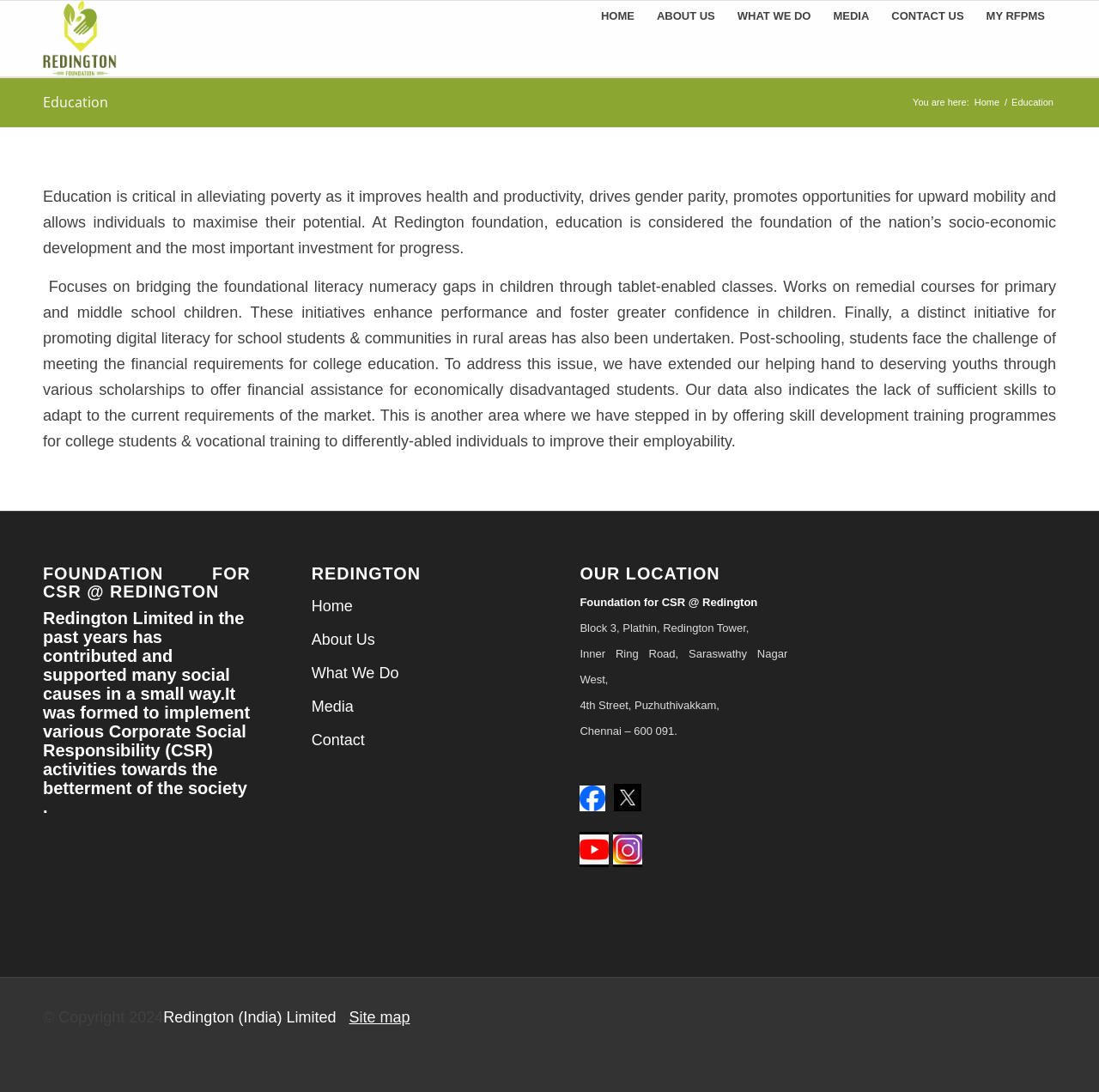What is the purpose of the skill development training programs?
Respond with a short answer, either a single word or a phrase, based on the image.

Improving employability